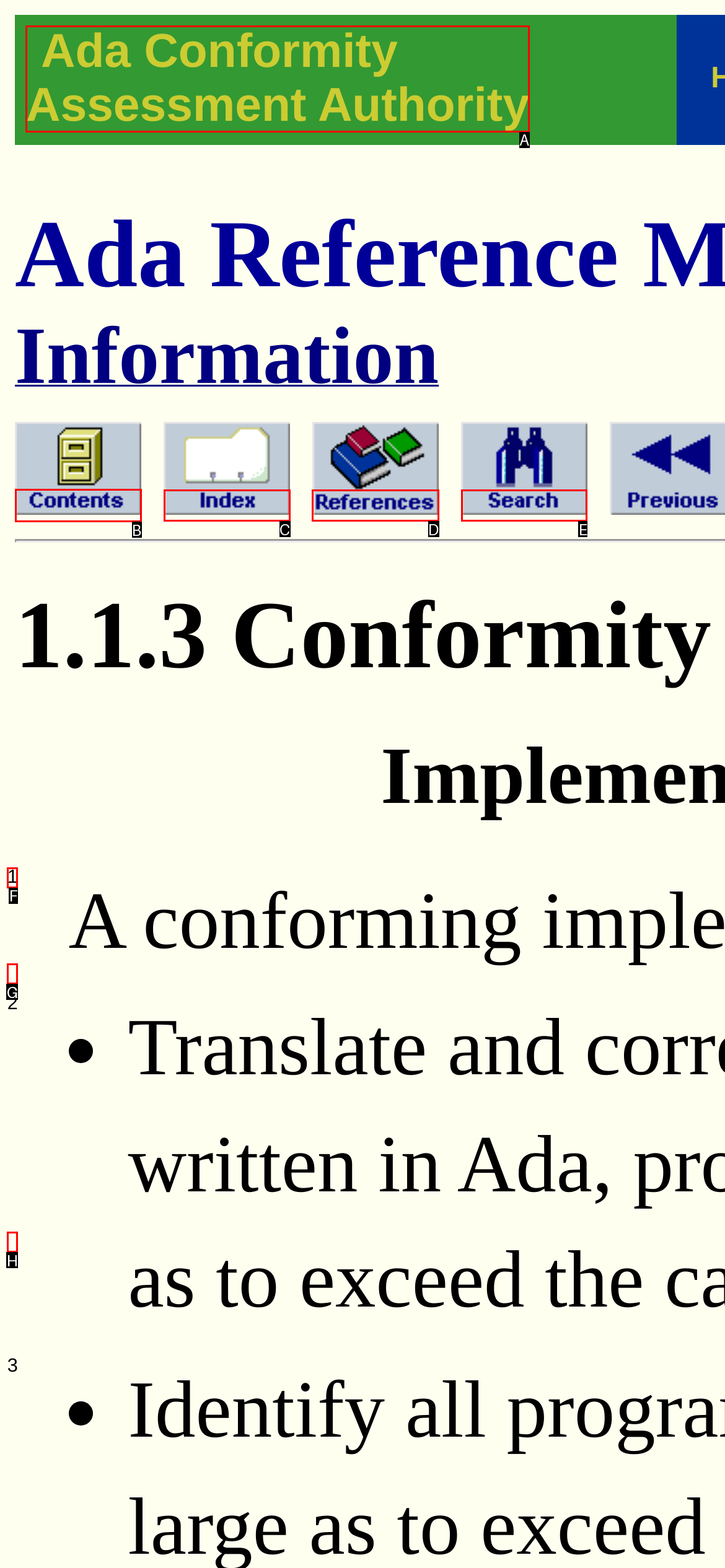Select the proper HTML element to perform the given task: go to Contents Answer with the corresponding letter from the provided choices.

B